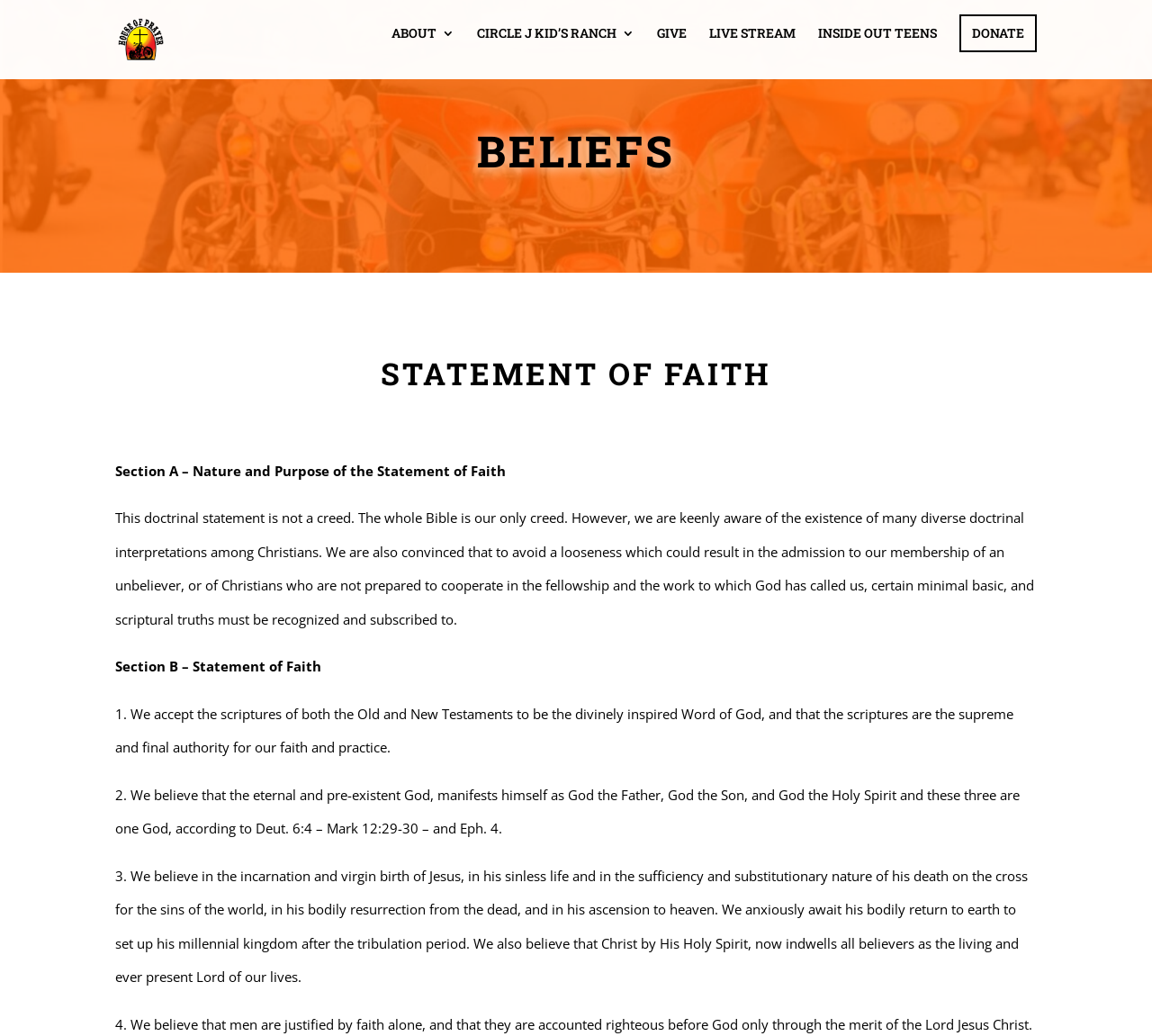What is the theme of the webpage?
Examine the image closely and answer the question with as much detail as possible.

The theme of the webpage can be inferred from the content, which includes a 'Statement of Faith' and articles of faith that are related to Christianity, indicating that the webpage is related to Christianity.